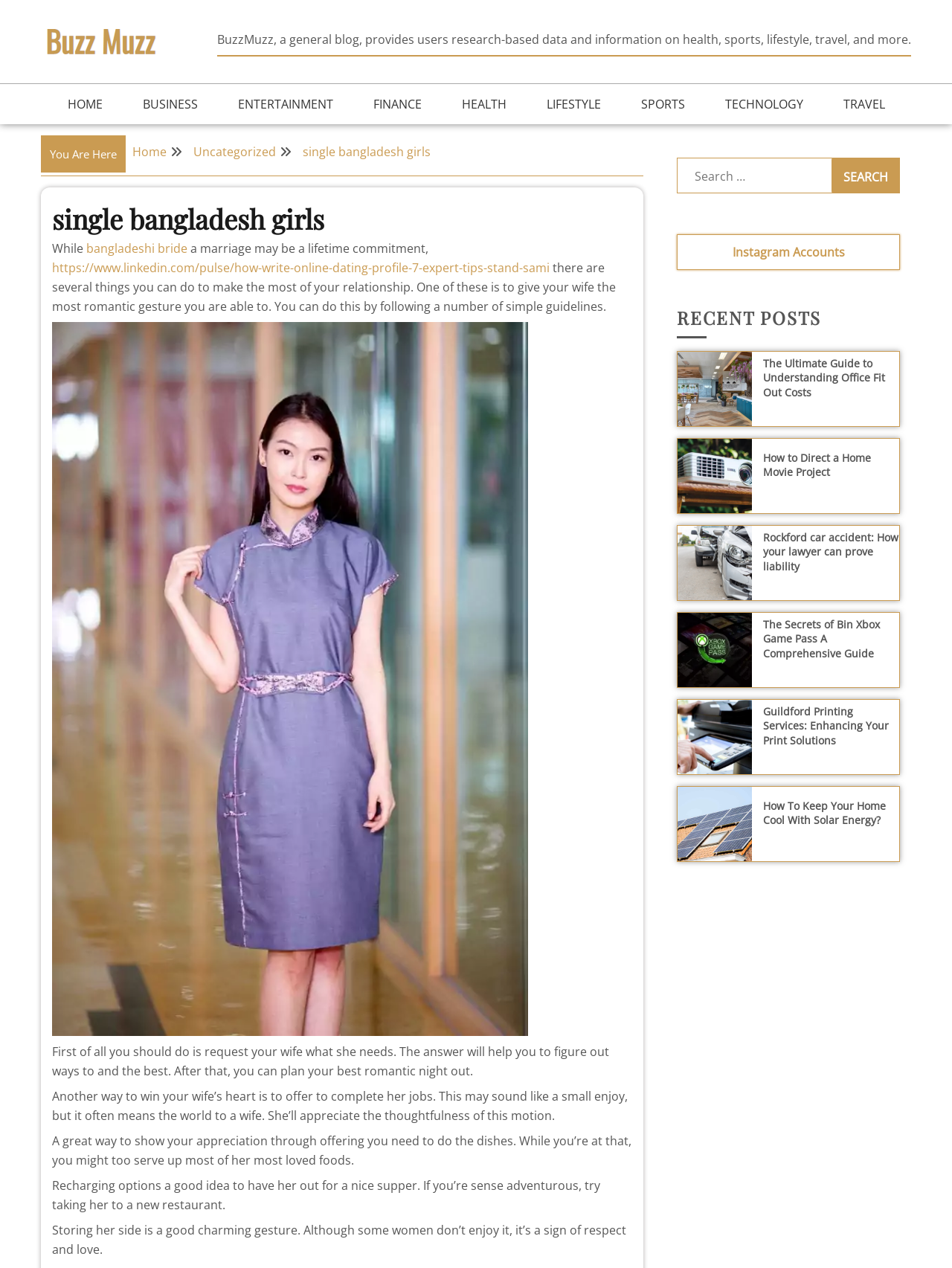Determine the bounding box coordinates for the area that should be clicked to carry out the following instruction: "Search for something".

[0.711, 0.124, 0.945, 0.152]